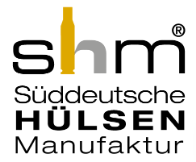Please answer the following question using a single word or phrase: 
What image does the logo convey to customers?

professional and reliable